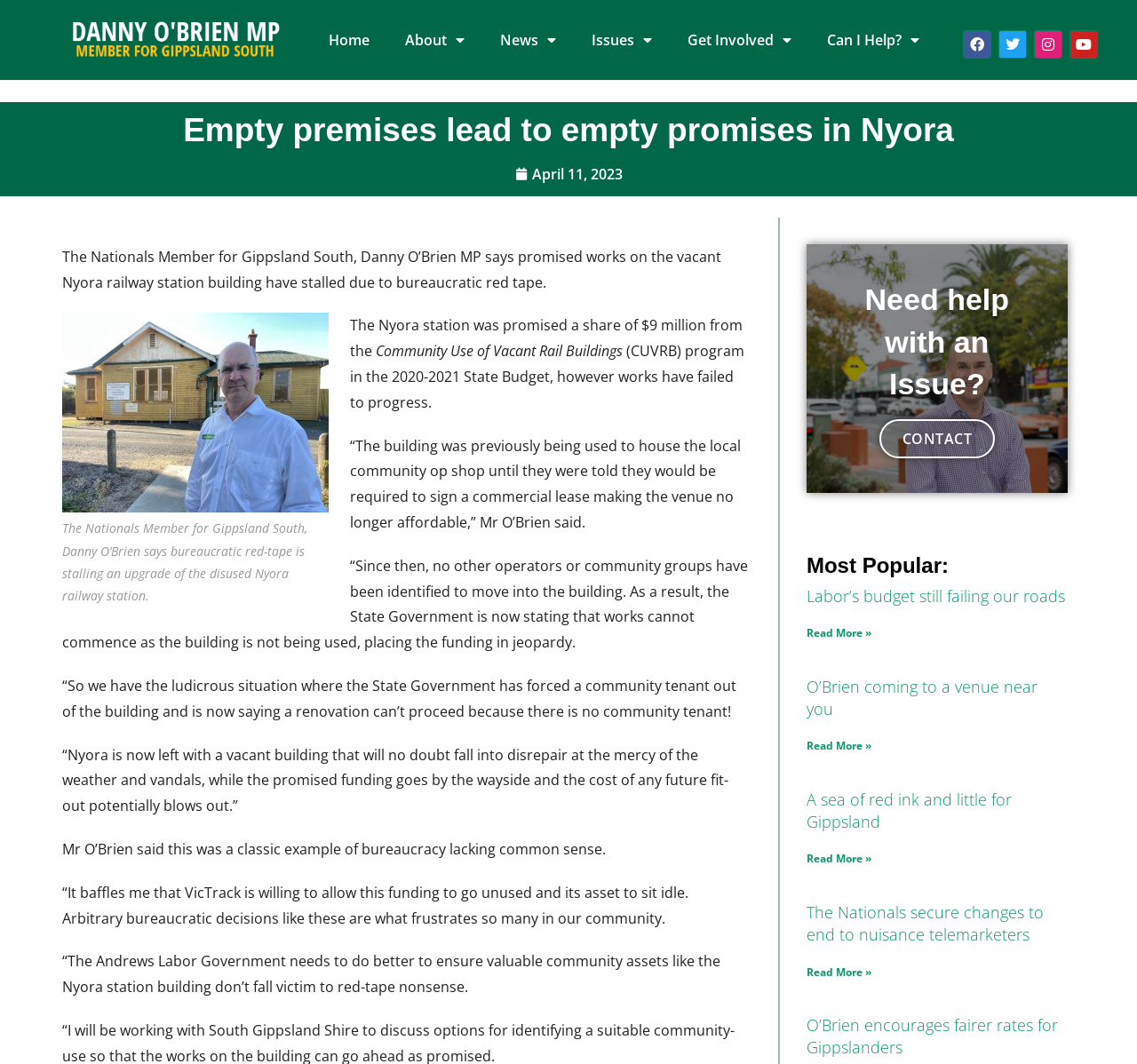Locate the bounding box coordinates of the element that needs to be clicked to carry out the instruction: "Check the 'Most Popular' section". The coordinates should be given as four float numbers ranging from 0 to 1, i.e., [left, top, right, bottom].

[0.709, 0.522, 0.939, 0.542]